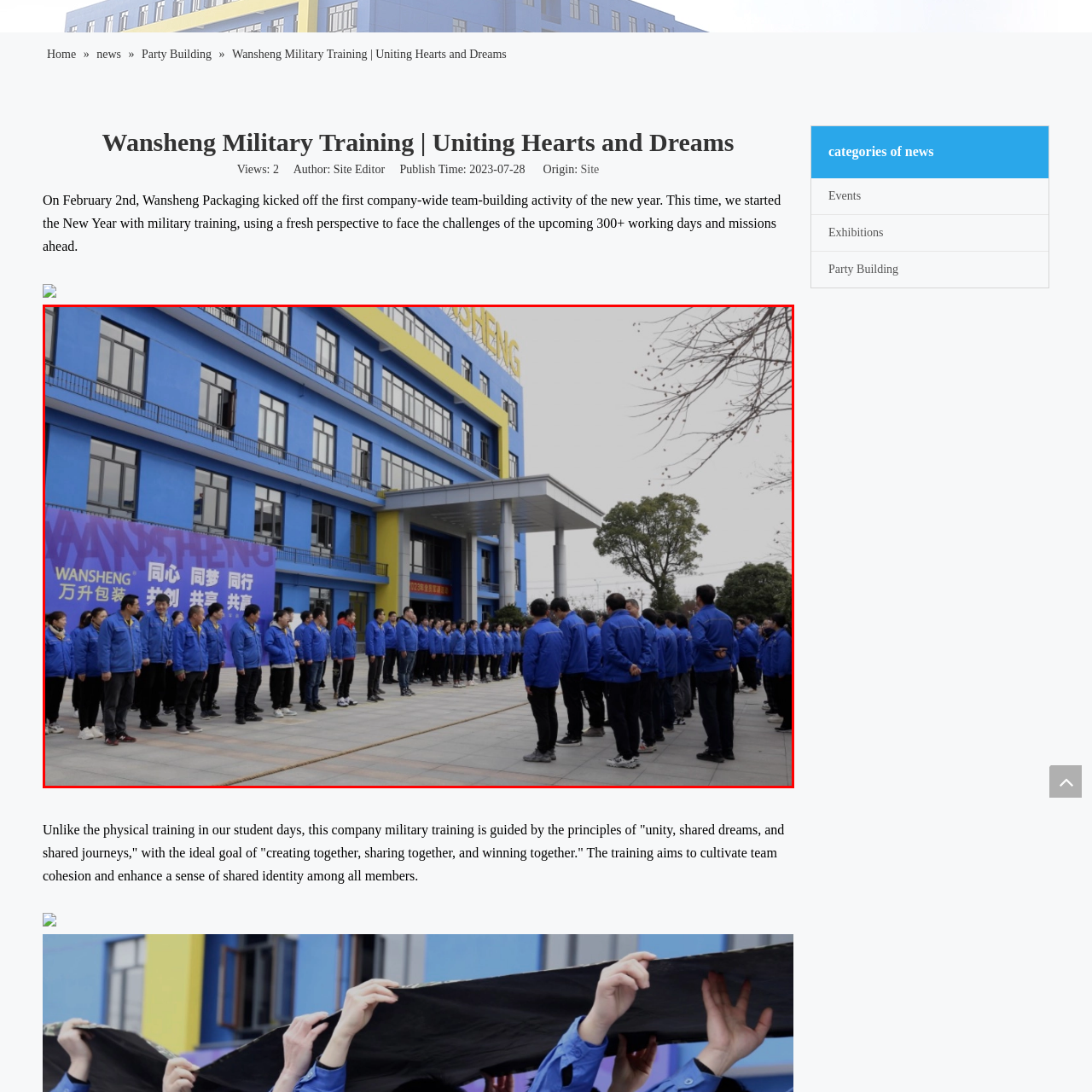What is the name of the company?
Review the image area surrounded by the red bounding box and give a detailed answer to the question.

The large banner prominently displayed in purple has the company's name, 'Wansheng', which emphasizes the spirit of collaboration and shared goals among the employees.